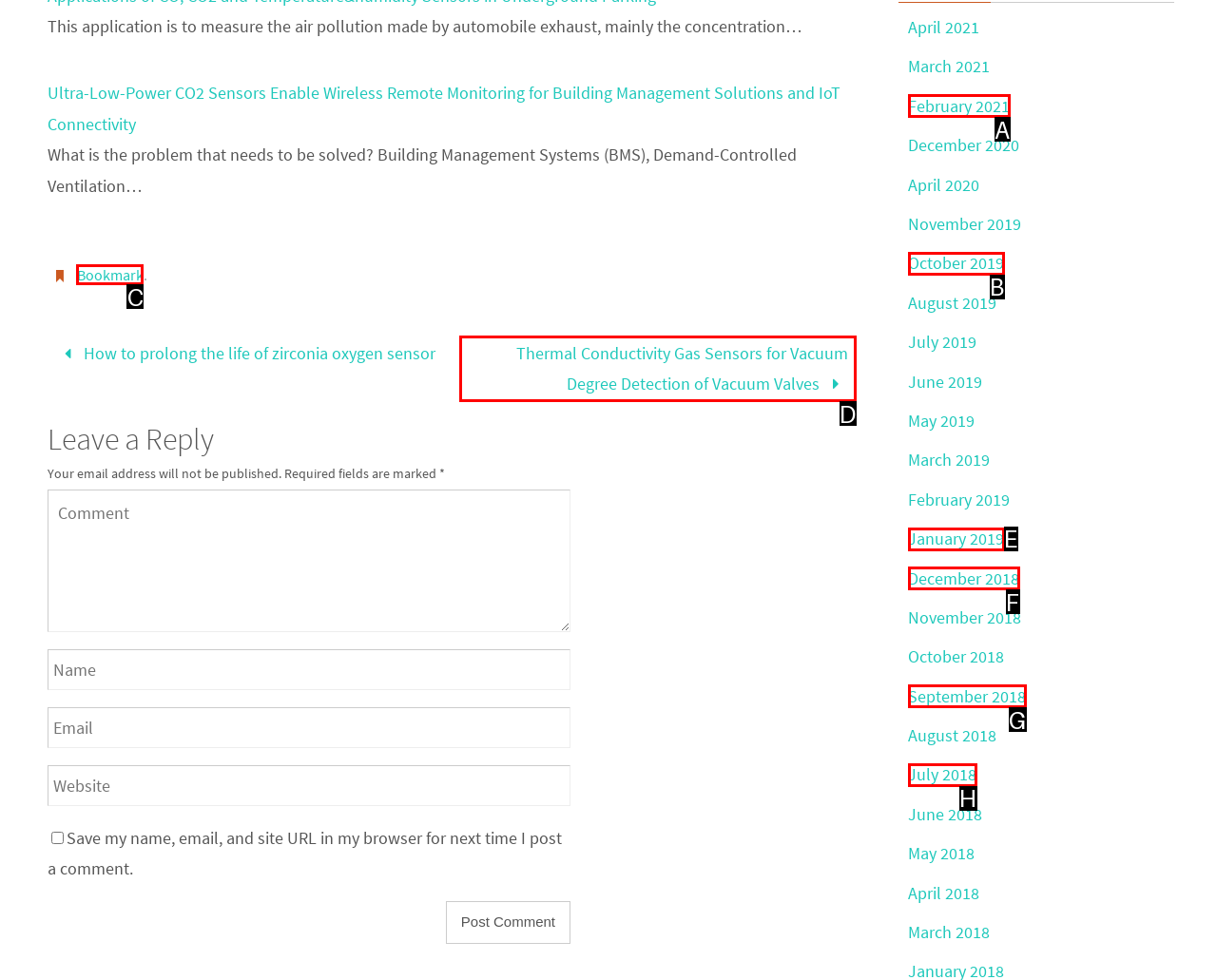Point out the HTML element that matches the following description: Bookmark
Answer with the letter from the provided choices.

C